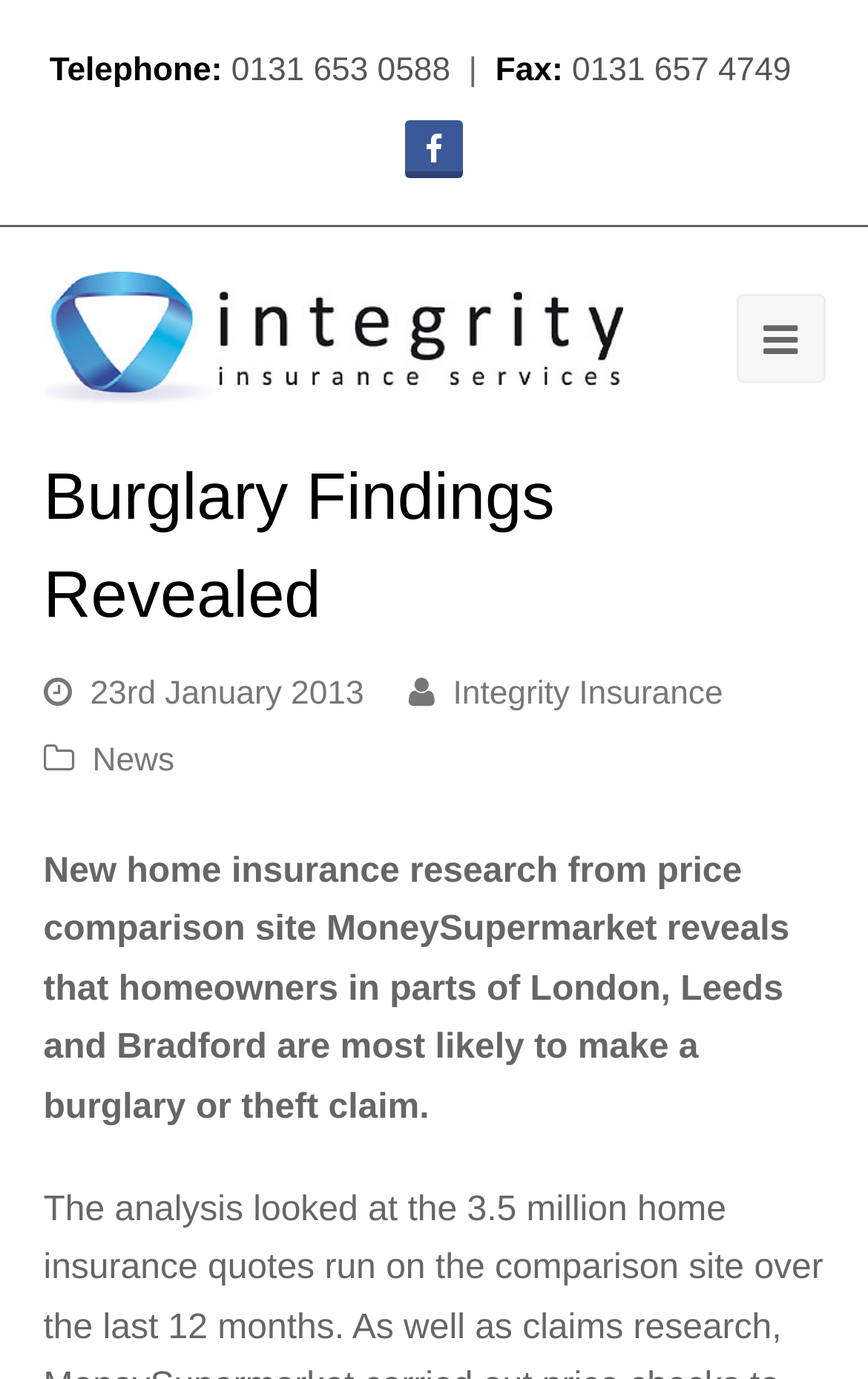Please find and provide the title of the webpage.

Burglary Findings Revealed